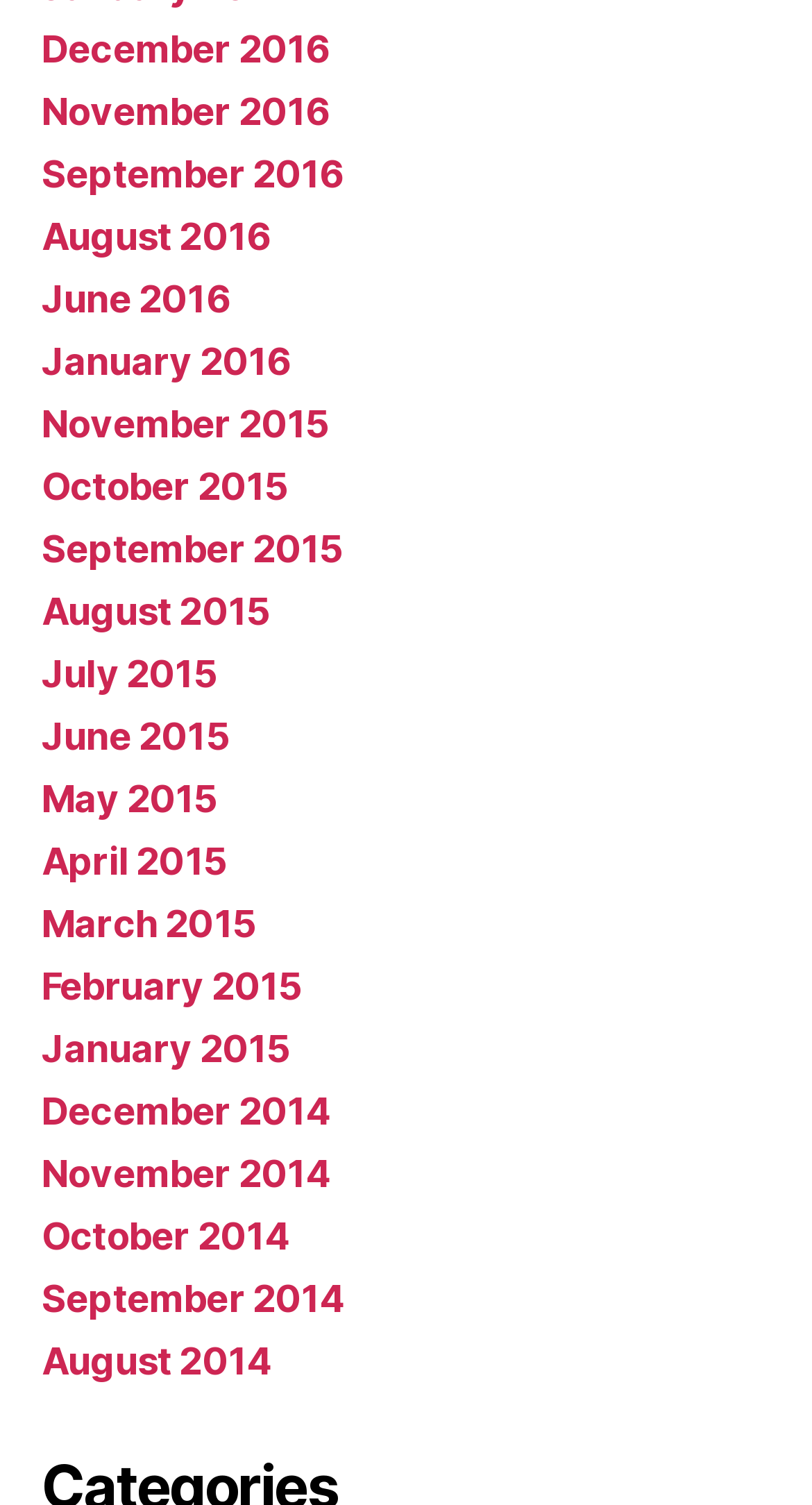Determine the bounding box for the described HTML element: "February 2015". Ensure the coordinates are four float numbers between 0 and 1 in the format [left, top, right, bottom].

[0.051, 0.64, 0.373, 0.669]